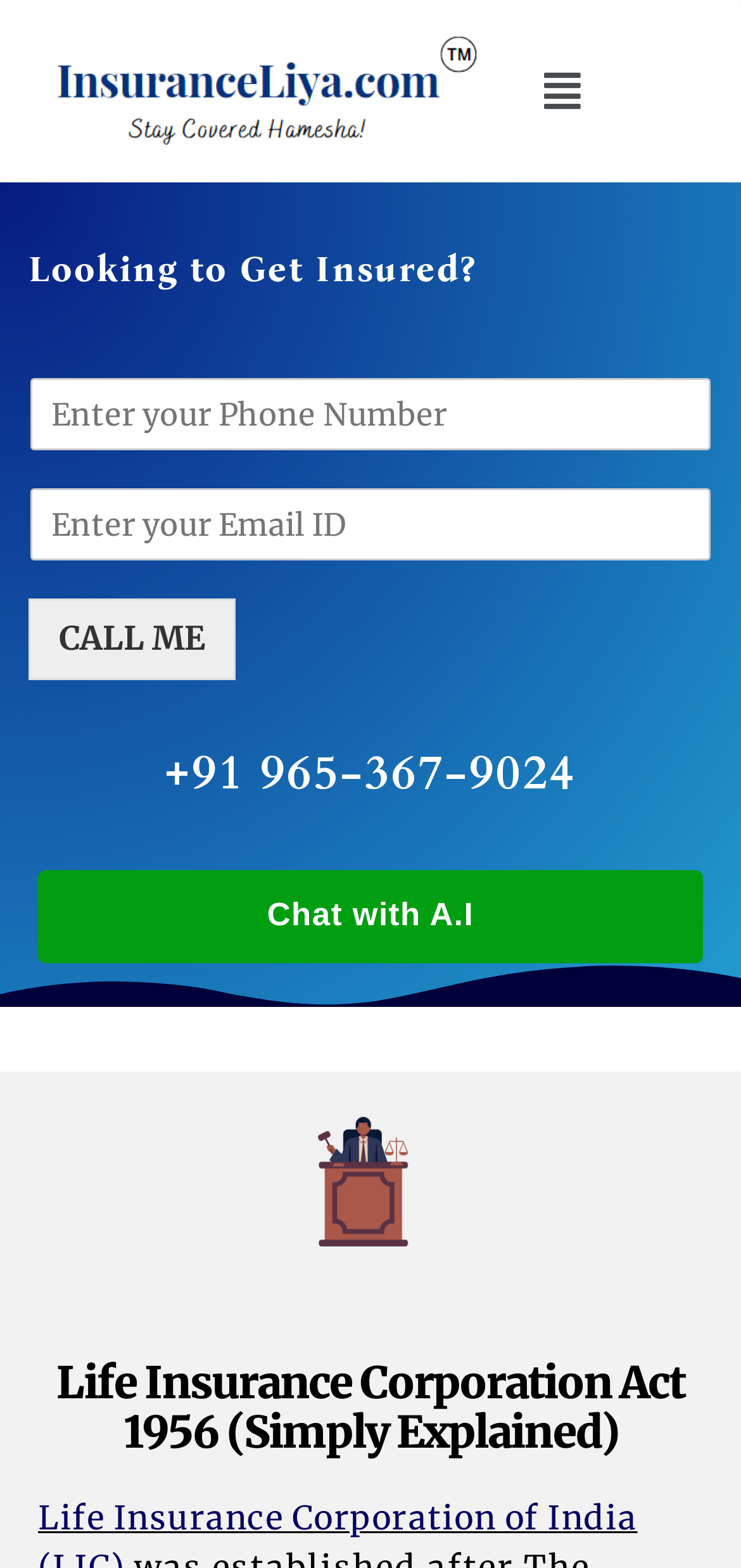What is the link at the bottom of the webpage?
Please ensure your answer is as detailed and informative as possible.

I found the link at the bottom of the webpage by looking at the link element with the text 'Chat with A.I'. This element is located at [0.051, 0.555, 0.949, 0.614], which indicates that it is at the bottom of the webpage.